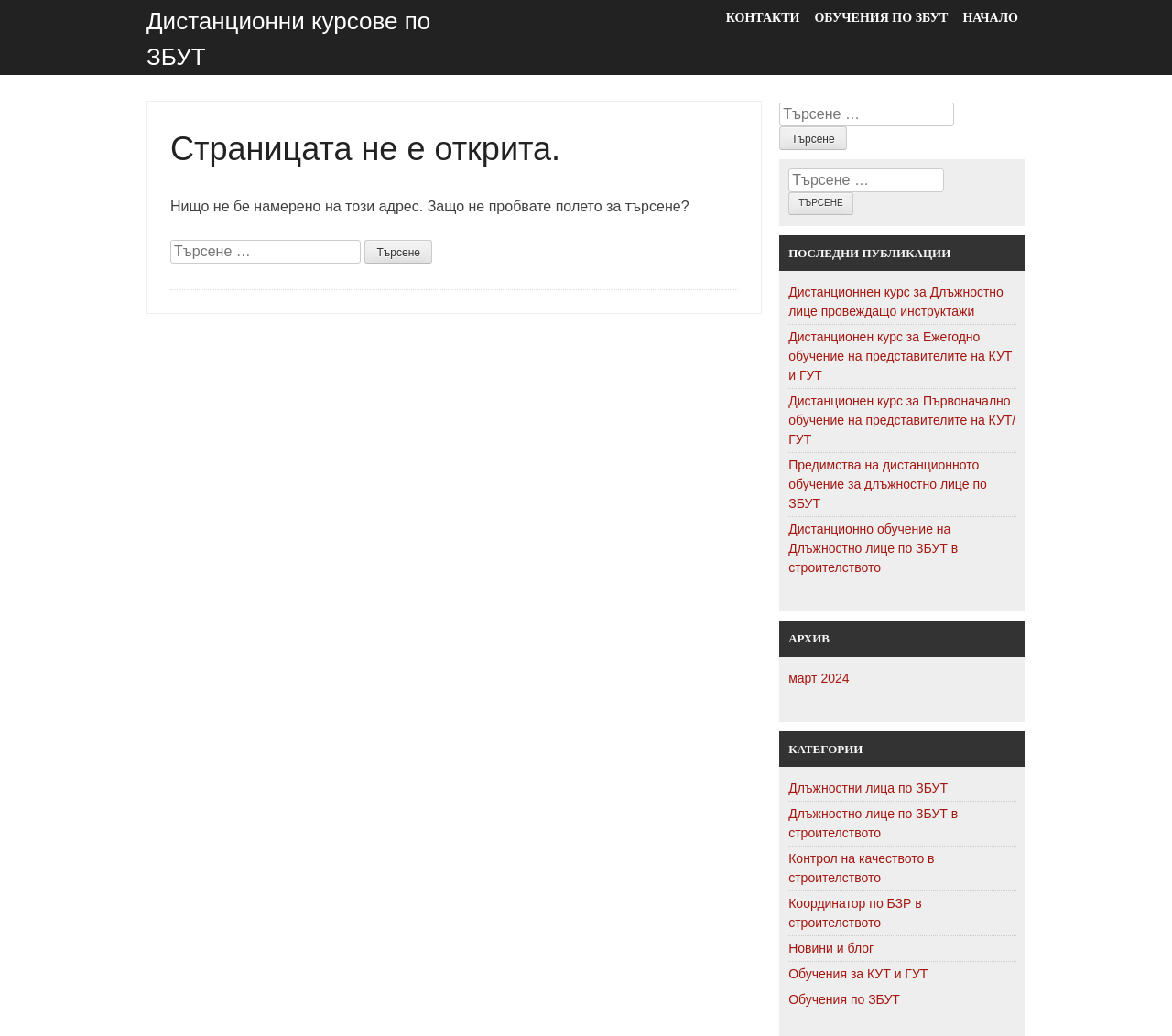Pinpoint the bounding box coordinates of the area that must be clicked to complete this instruction: "View recent publications".

[0.665, 0.227, 0.875, 0.262]